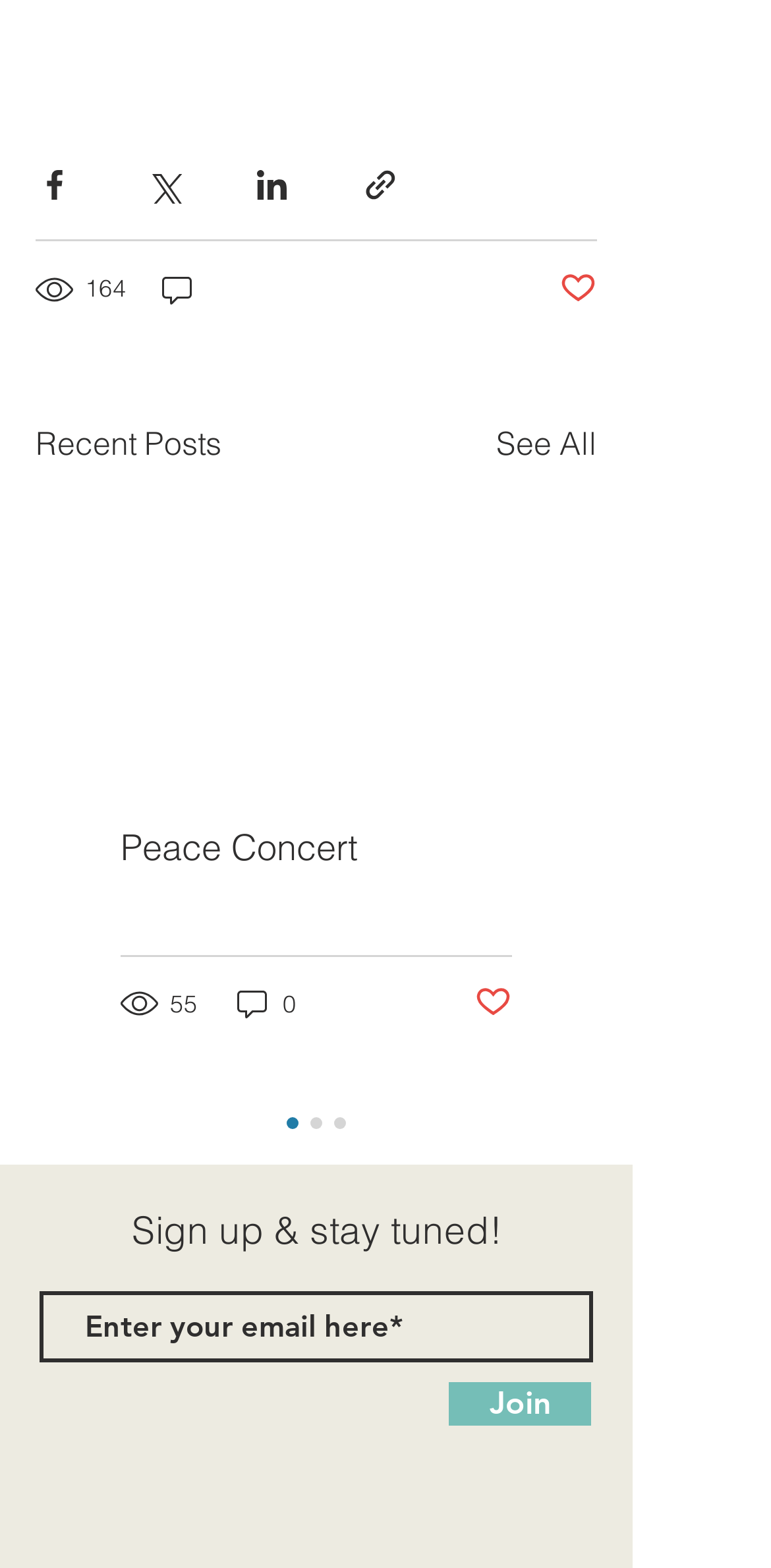Identify the bounding box for the described UI element. Provide the coordinates in (top-left x, top-left y, bottom-right x, bottom-right y) format with values ranging from 0 to 1: parent_node: Peace Concert

[0.095, 0.321, 0.726, 0.496]